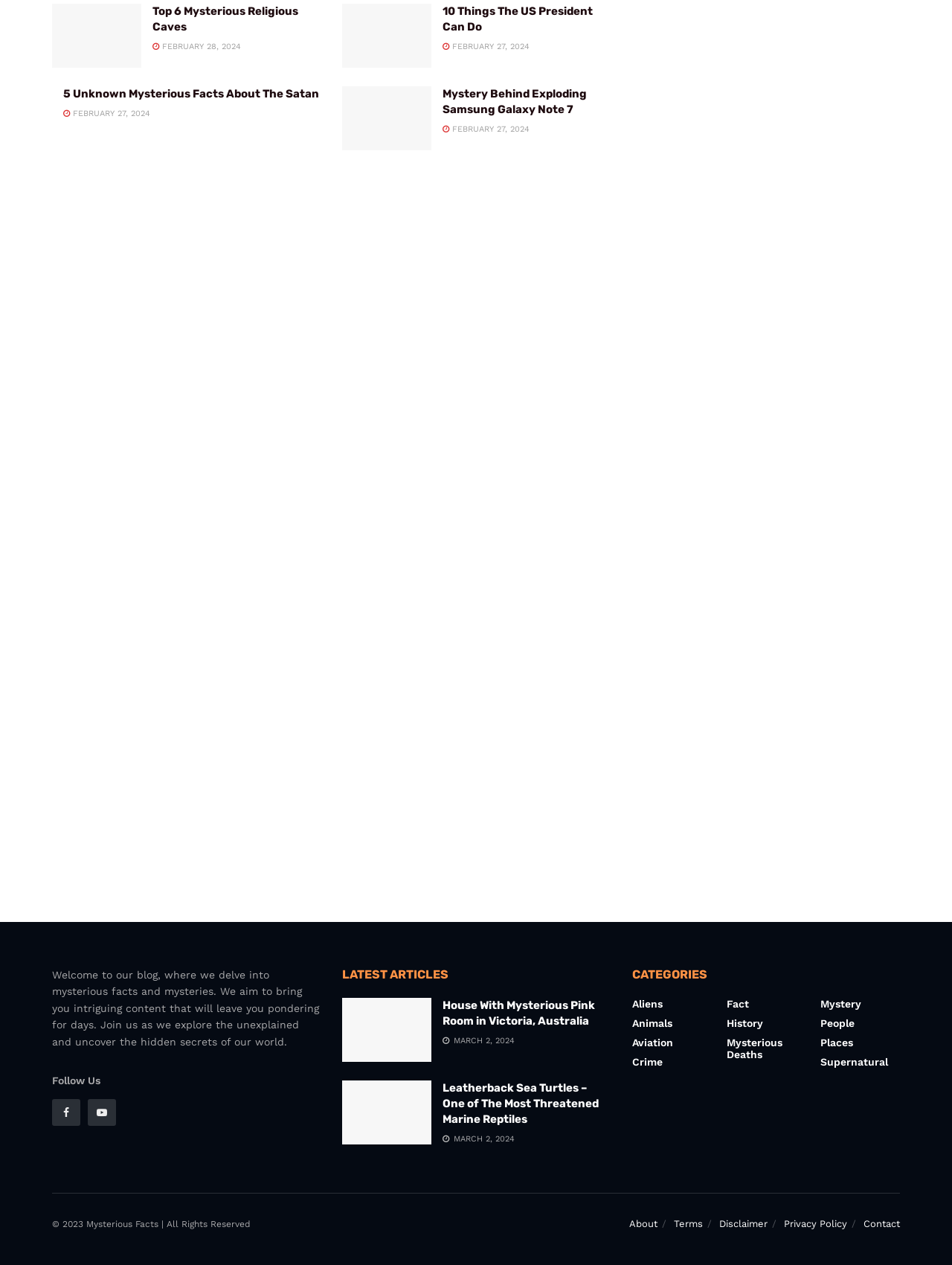Is there a social media link on the webpage?
Please look at the screenshot and answer in one word or a short phrase.

Yes